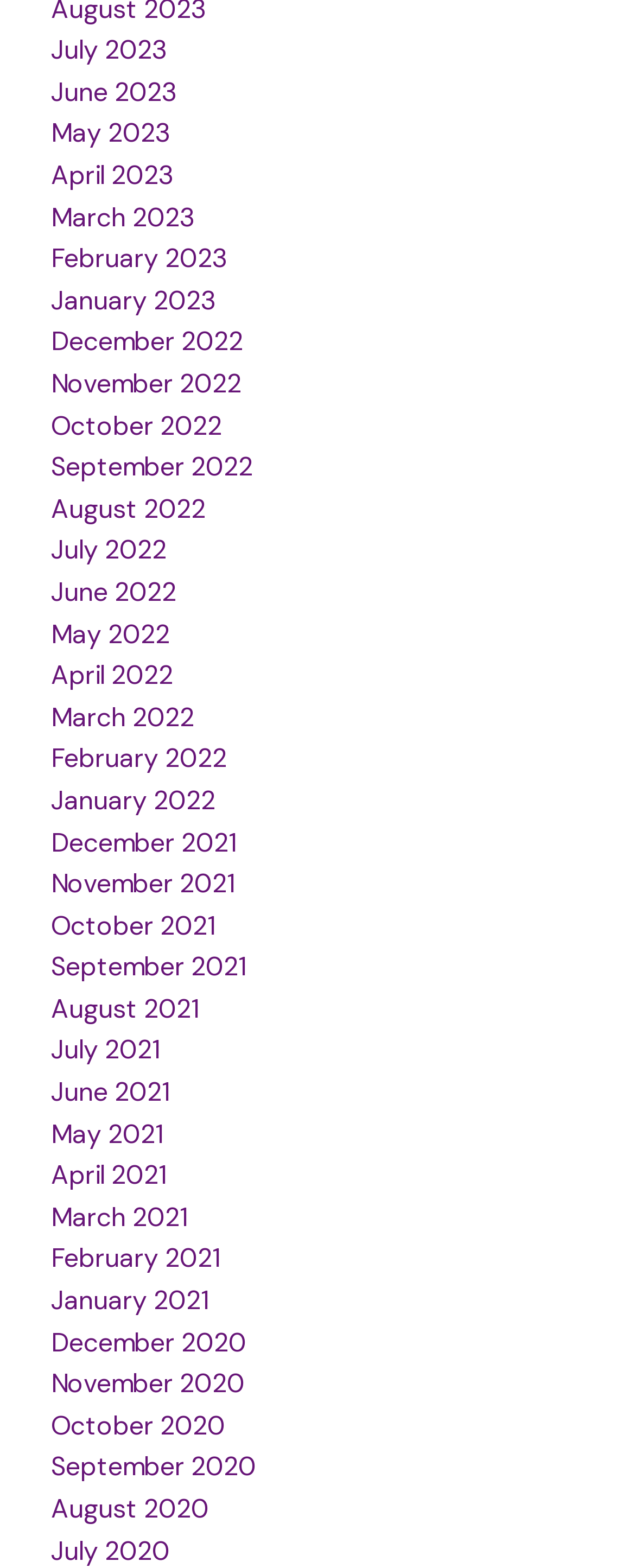Pinpoint the bounding box coordinates of the element that must be clicked to accomplish the following instruction: "Sign in". The coordinates should be in the format of four float numbers between 0 and 1, i.e., [left, top, right, bottom].

None